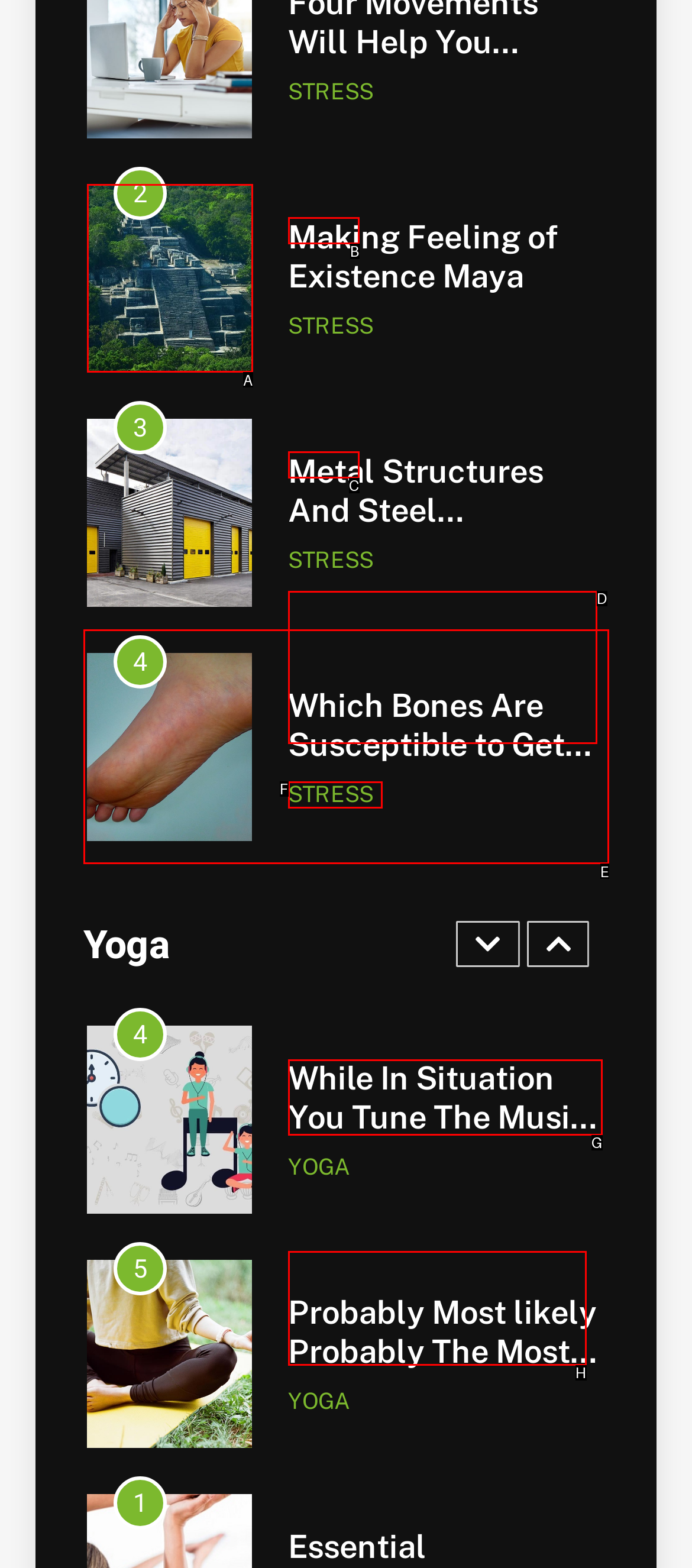Match the HTML element to the description: Releasing Stress and Anger. Respond with the letter of the correct option directly.

G